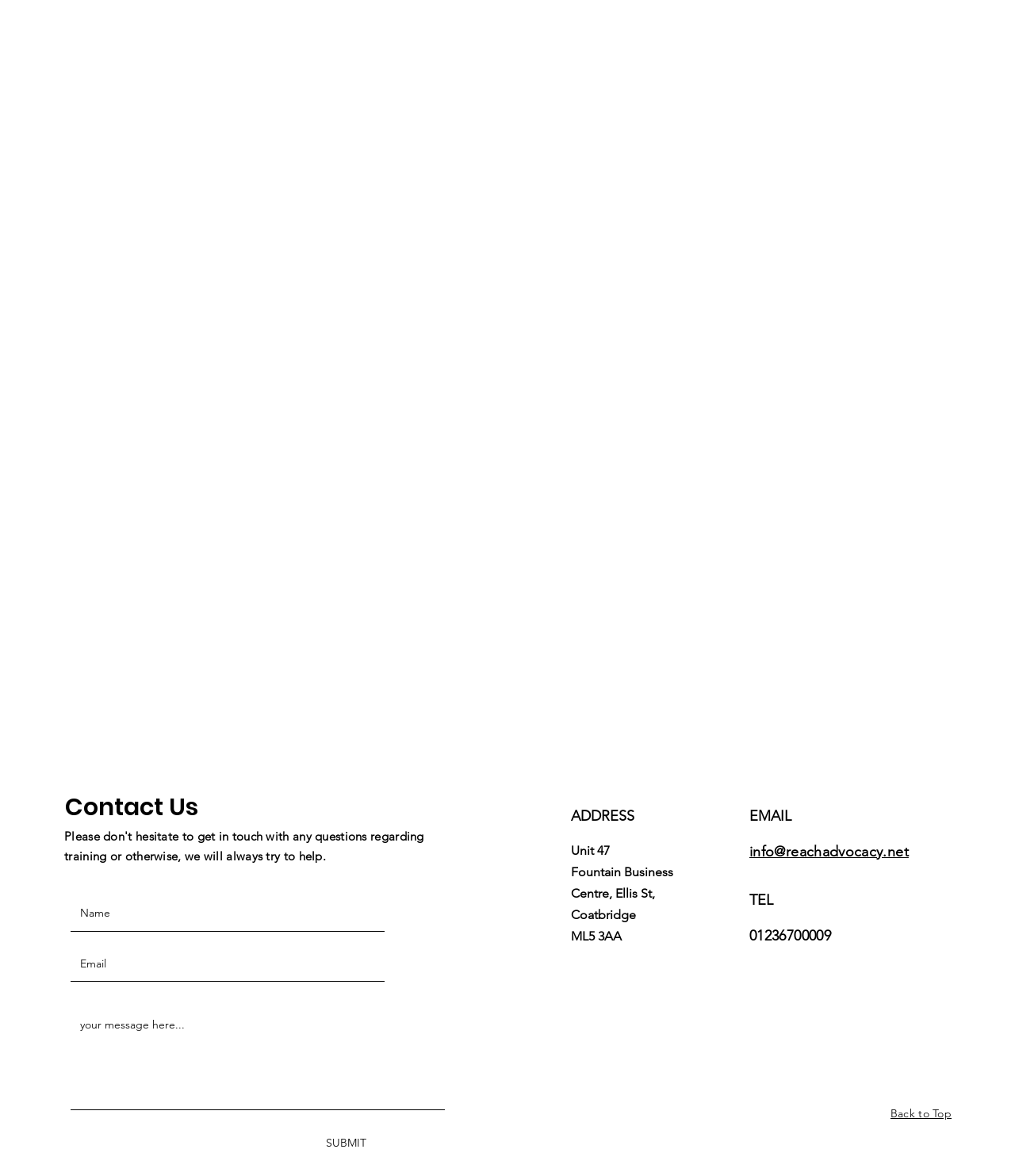Determine the bounding box coordinates of the clickable region to execute the instruction: "Send an email to 'info@reachadvocacy.net'". The coordinates should be four float numbers between 0 and 1, denoted as [left, top, right, bottom].

[0.738, 0.716, 0.895, 0.731]